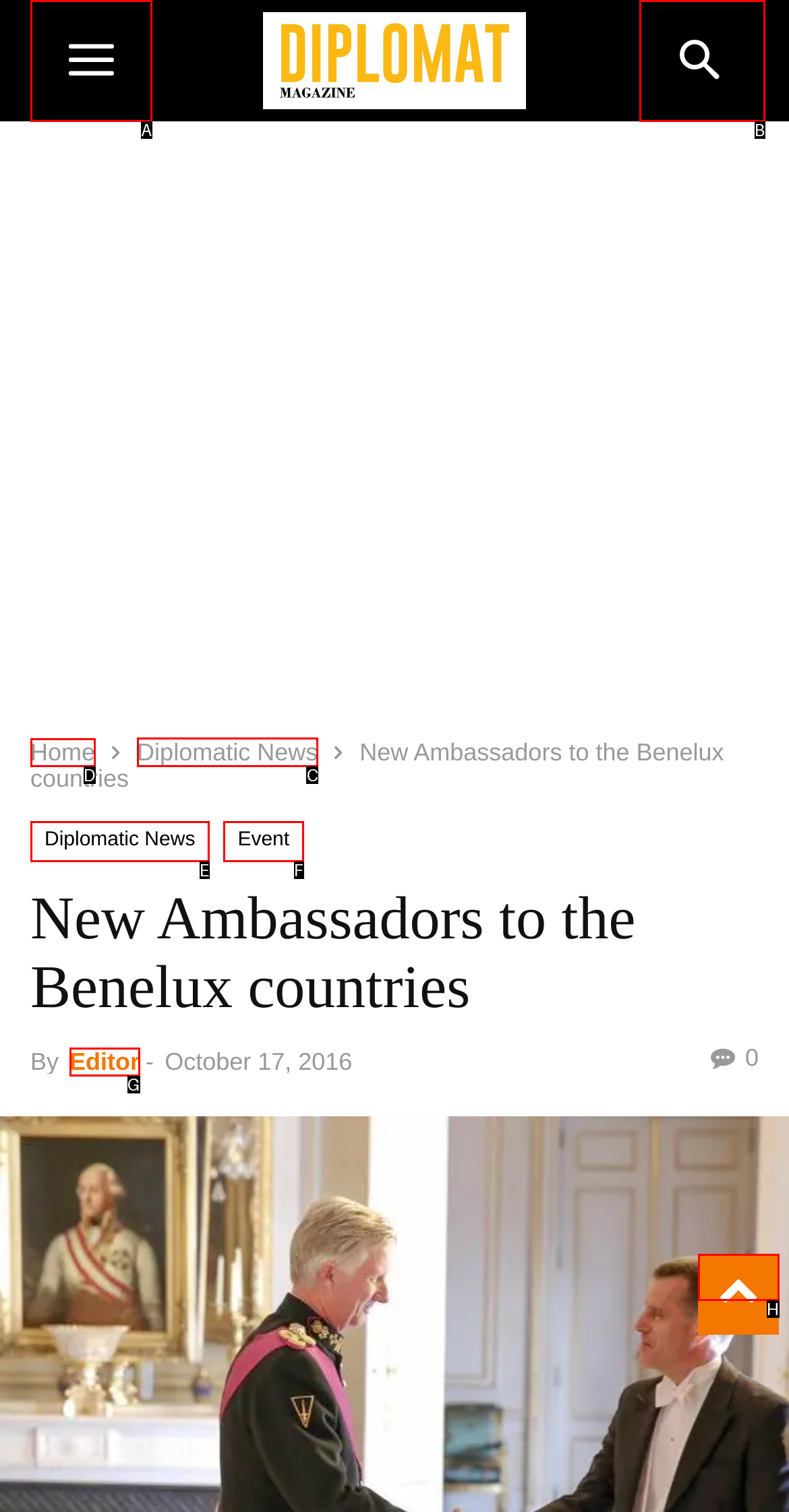Determine the letter of the UI element that you need to click to perform the task: View the post edit history.
Provide your answer with the appropriate option's letter.

None